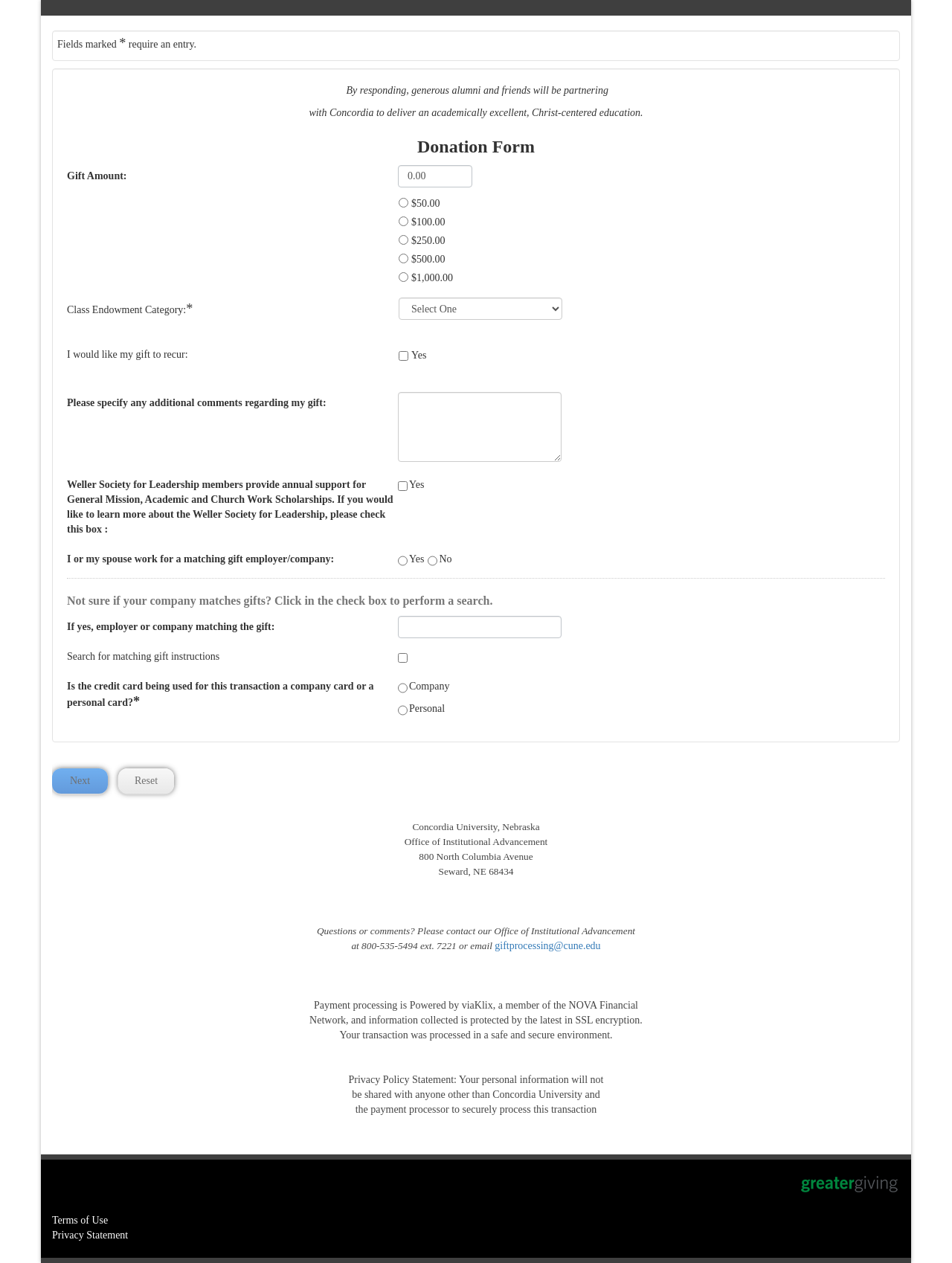Respond to the following question with a brief word or phrase:
What is the purpose of this webpage?

Donation Form